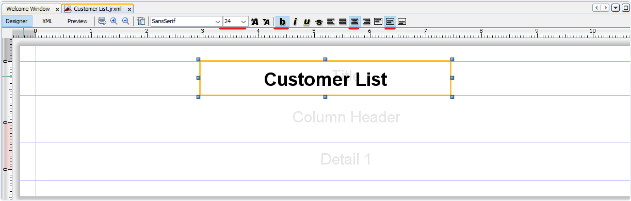Use one word or a short phrase to answer the question provided: 
What is the purpose of the gridlines in the layout?

Alignment